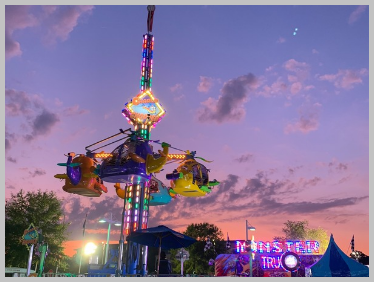Offer an in-depth caption for the image presented.

The image captures a vibrant amusement park scene at dusk, where a colorful ride dominates the center, adorned with bright lights and playful designs. The ride features several spinning aircraft, each painted in lively colors, hinting at a thrilling experience for its riders. Surrounding the attraction, a beautiful sky transitions from daylight to twilight, with soft clouds illuminated by hues of purple and orange. In the background, an illuminated sign reads "Monster Truck," suggesting an exciting event or attraction nearby. The overall atmosphere conveys a sense of joy and adventure, perfect for a fun-filled evening at the fair.